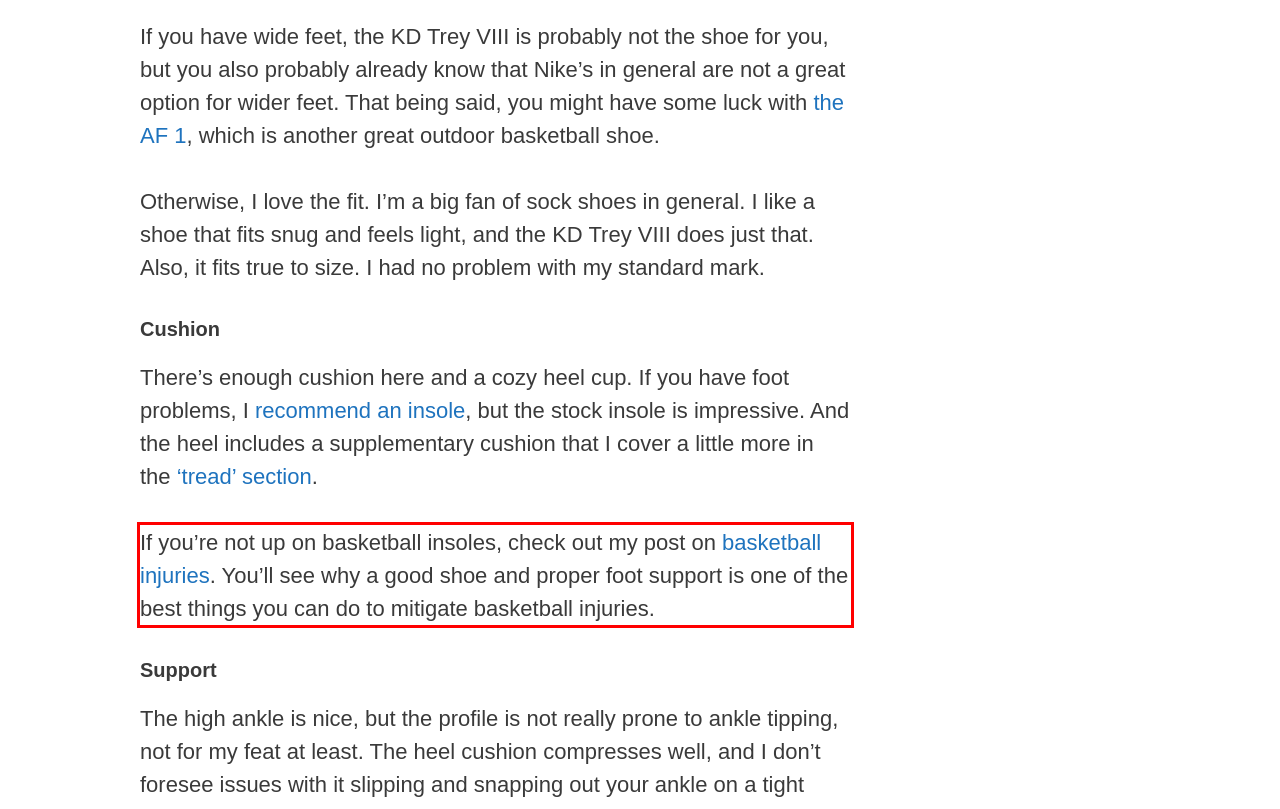Please examine the screenshot of the webpage and read the text present within the red rectangle bounding box.

If you’re not up on basketball insoles, check out my post on basketball injuries. You’ll see why a good shoe and proper foot support is one of the best things you can do to mitigate basketball injuries.